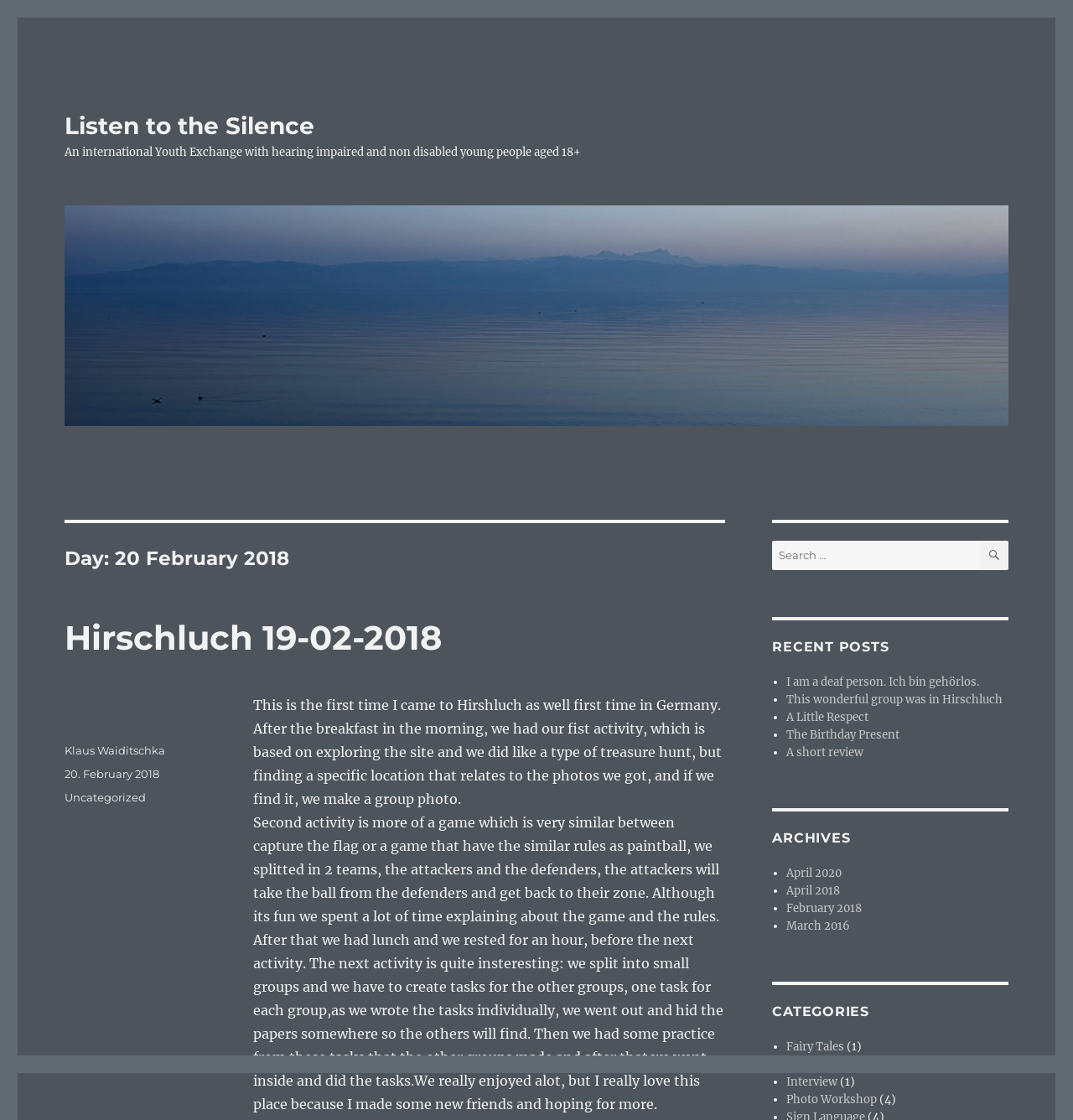Please specify the bounding box coordinates of the clickable region necessary for completing the following instruction: "View the archives for February 2018". The coordinates must consist of four float numbers between 0 and 1, i.e., [left, top, right, bottom].

[0.733, 0.804, 0.803, 0.817]